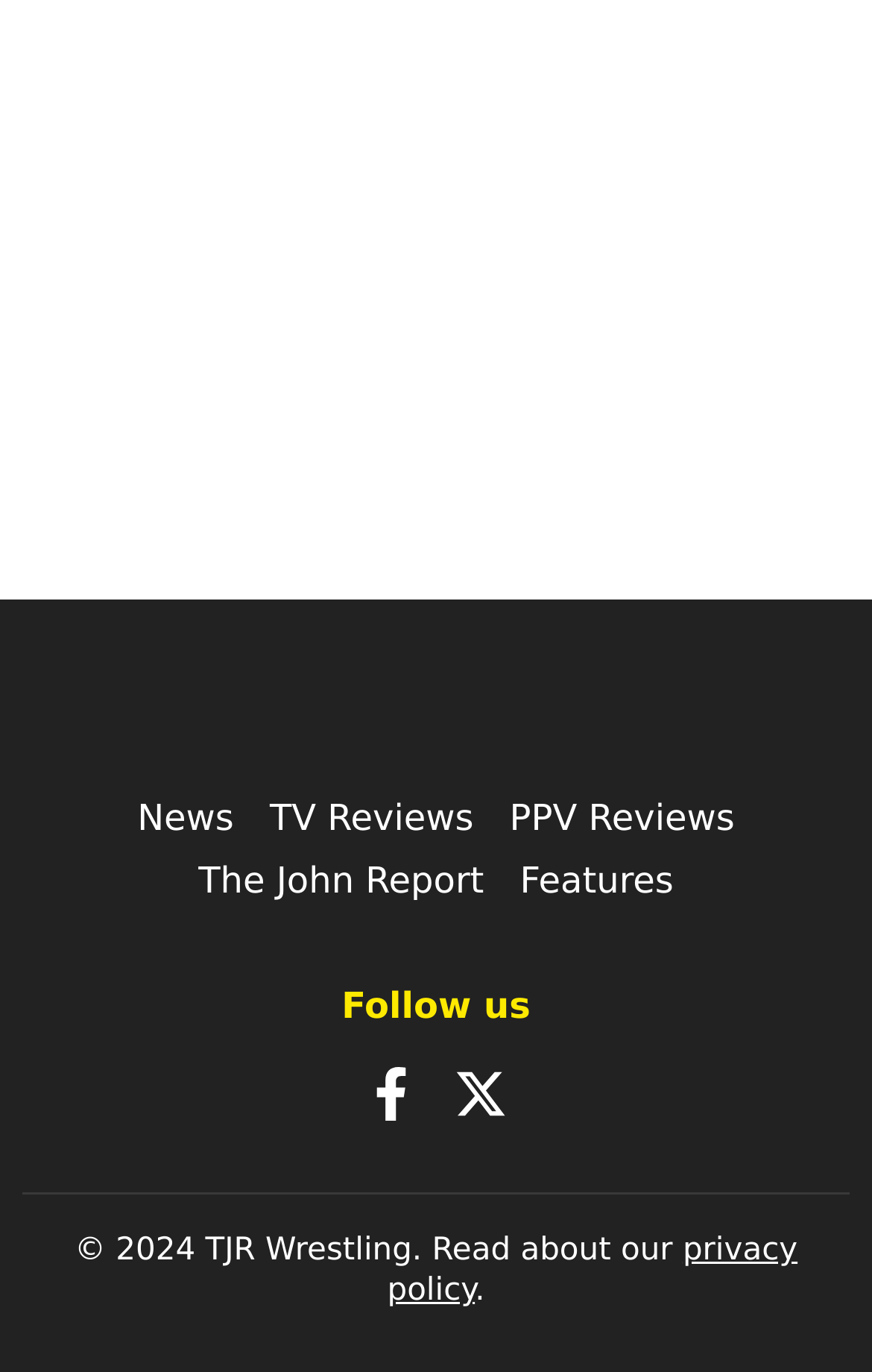Specify the bounding box coordinates of the element's region that should be clicked to achieve the following instruction: "Read the privacy policy". The bounding box coordinates consist of four float numbers between 0 and 1, in the format [left, top, right, bottom].

[0.444, 0.899, 0.915, 0.954]